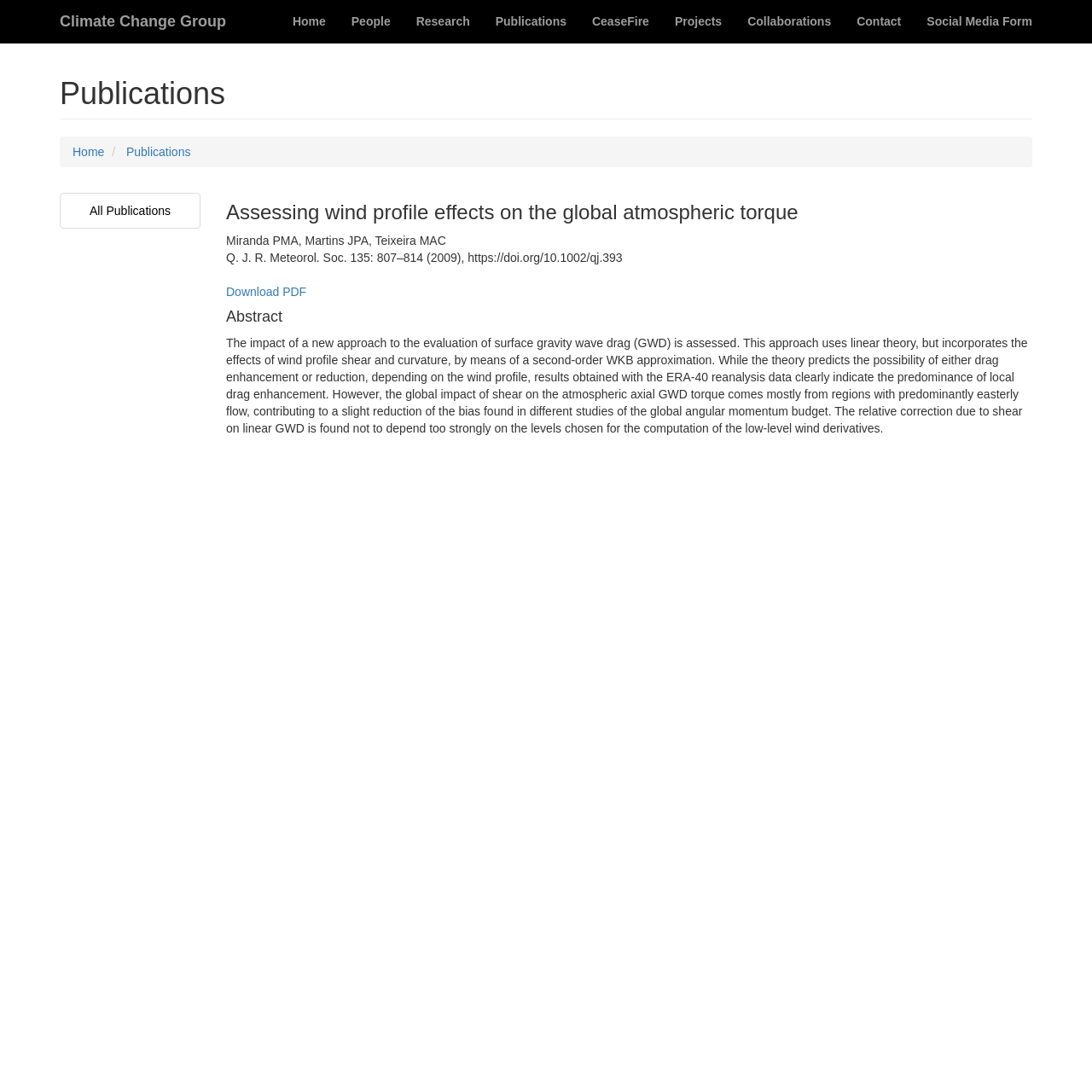Please give a succinct answer to the question in one word or phrase:
What is the name of the research group?

Climate Change Group